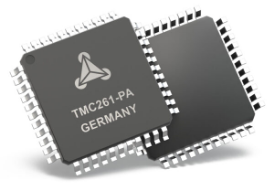Answer the question in a single word or phrase:
What is the primary focus of the technology used in the TMC261-PA?

energy efficiency and high precision